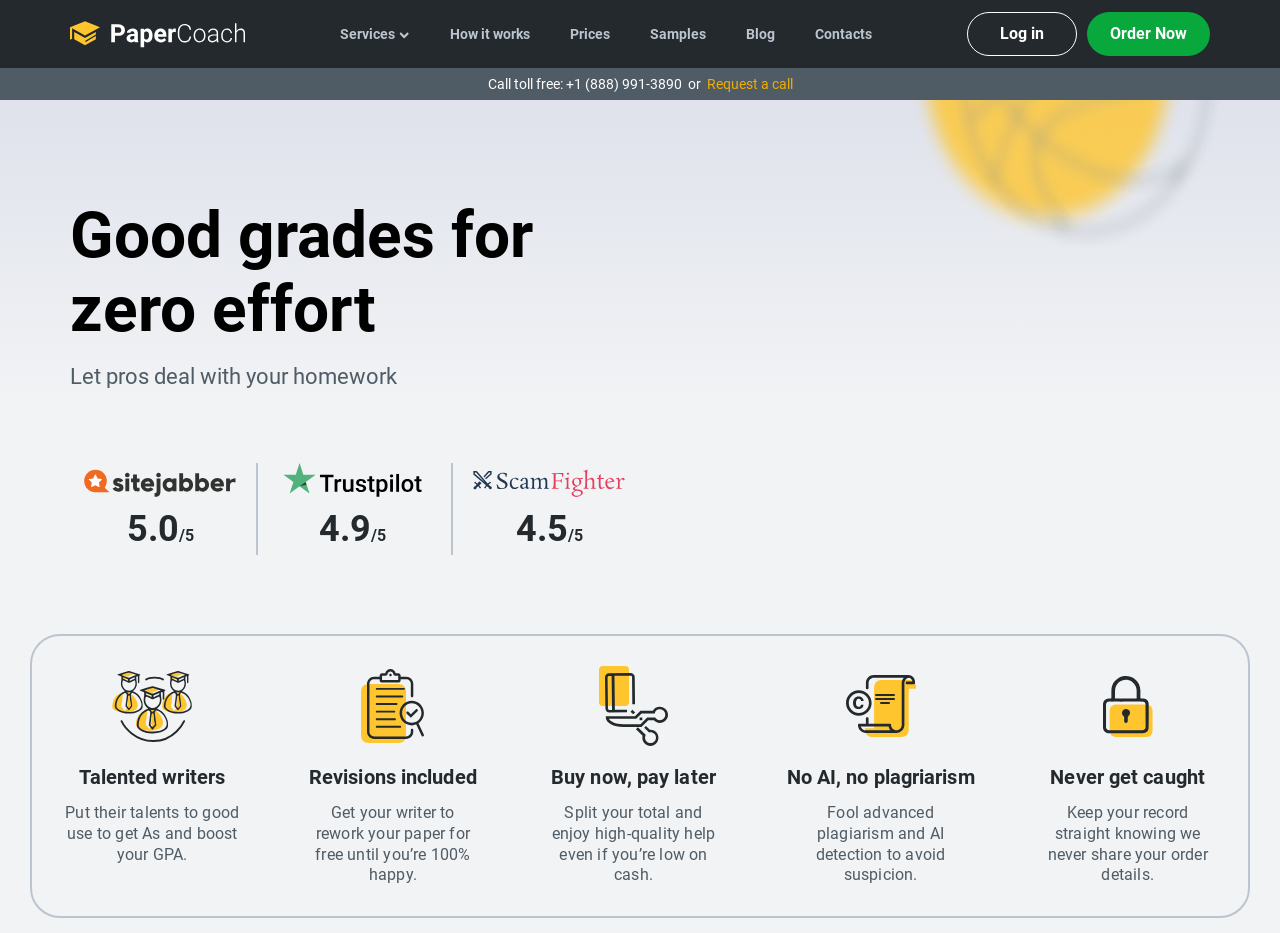Based on the image, please respond to the question with as much detail as possible:
How many ways can I contact the website?

There are three ways to contact the website: by calling the toll-free number +1 (888) 991-3890, by requesting a call, and by logging in to the website.